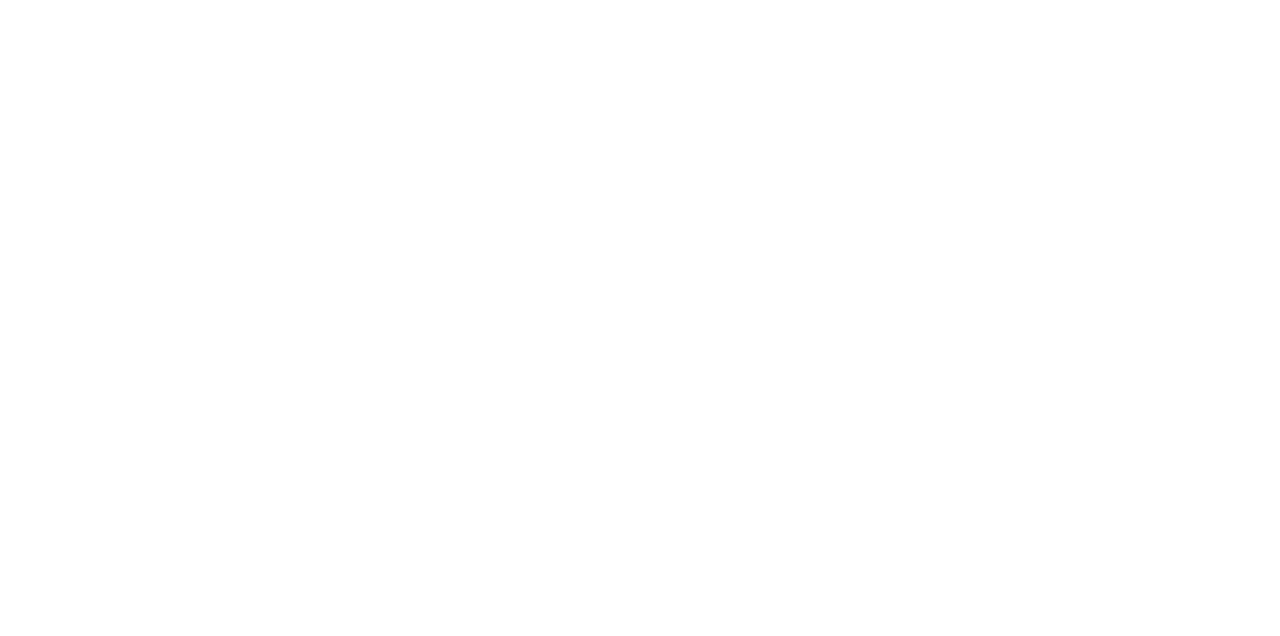Indicate the bounding box coordinates of the clickable region to achieve the following instruction: "Contact Simon Morris-Lange."

[0.075, 0.297, 0.352, 0.341]